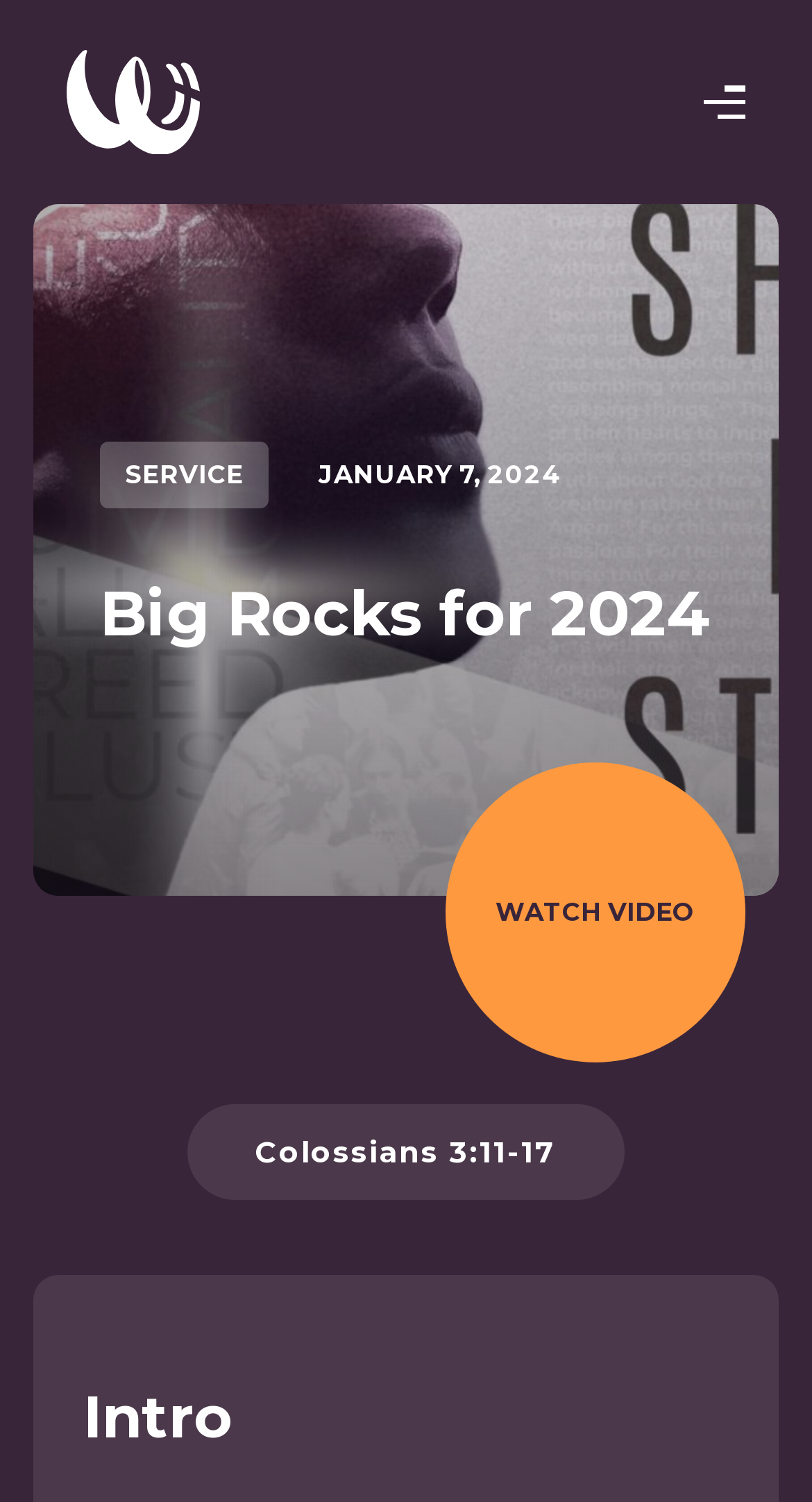Identify the bounding box of the HTML element described as: "Watch Video".

[0.549, 0.508, 0.918, 0.708]